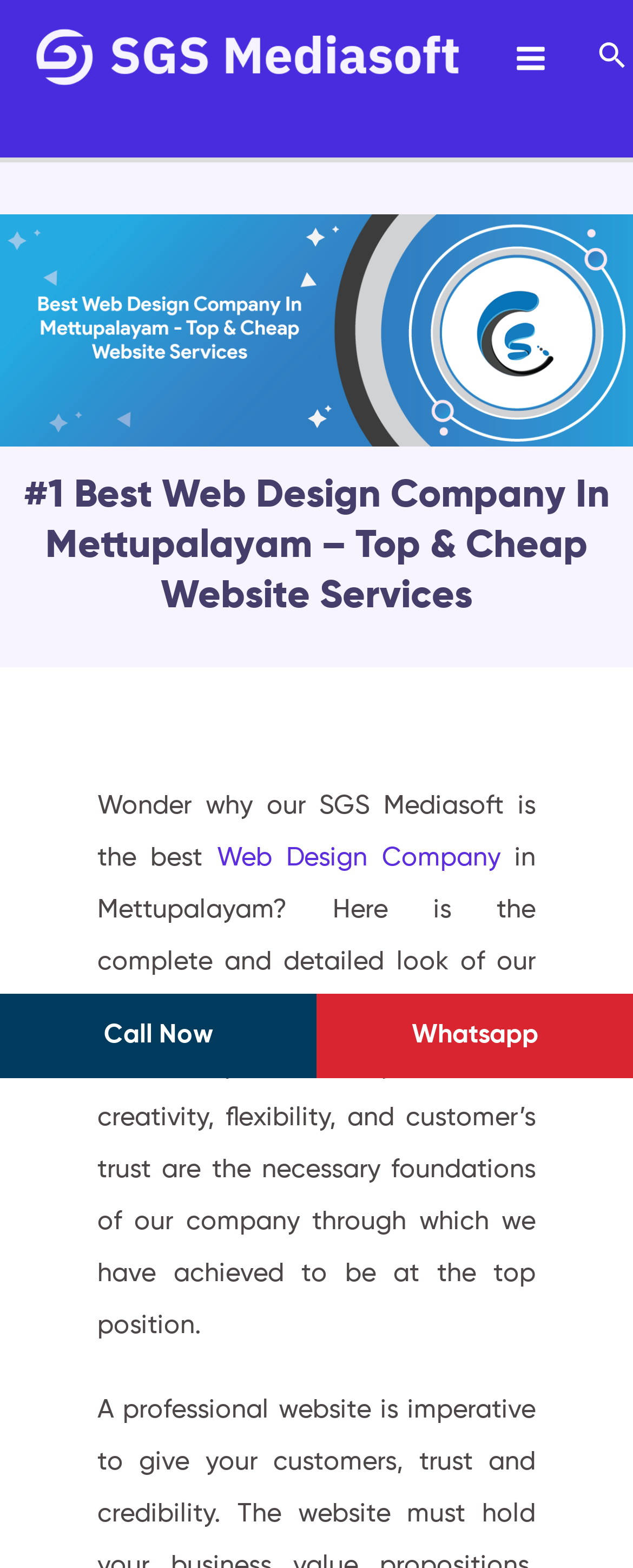Extract the primary headline from the webpage and present its text.

#1 Best Web Design Company In Mettupalayam – Top & Cheap Website Services